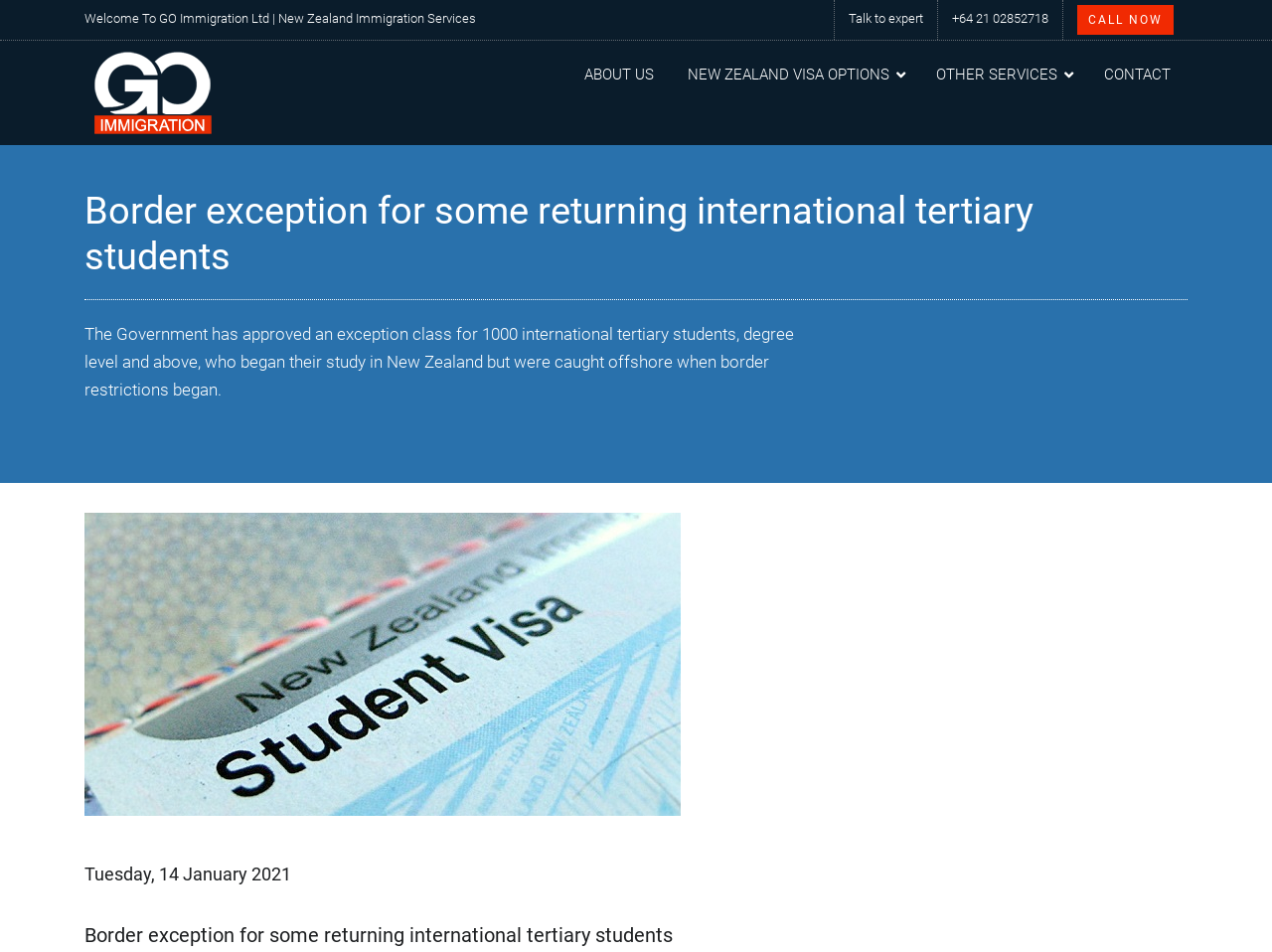Extract the main heading from the webpage content.

Border exception for some returning international tertiary students